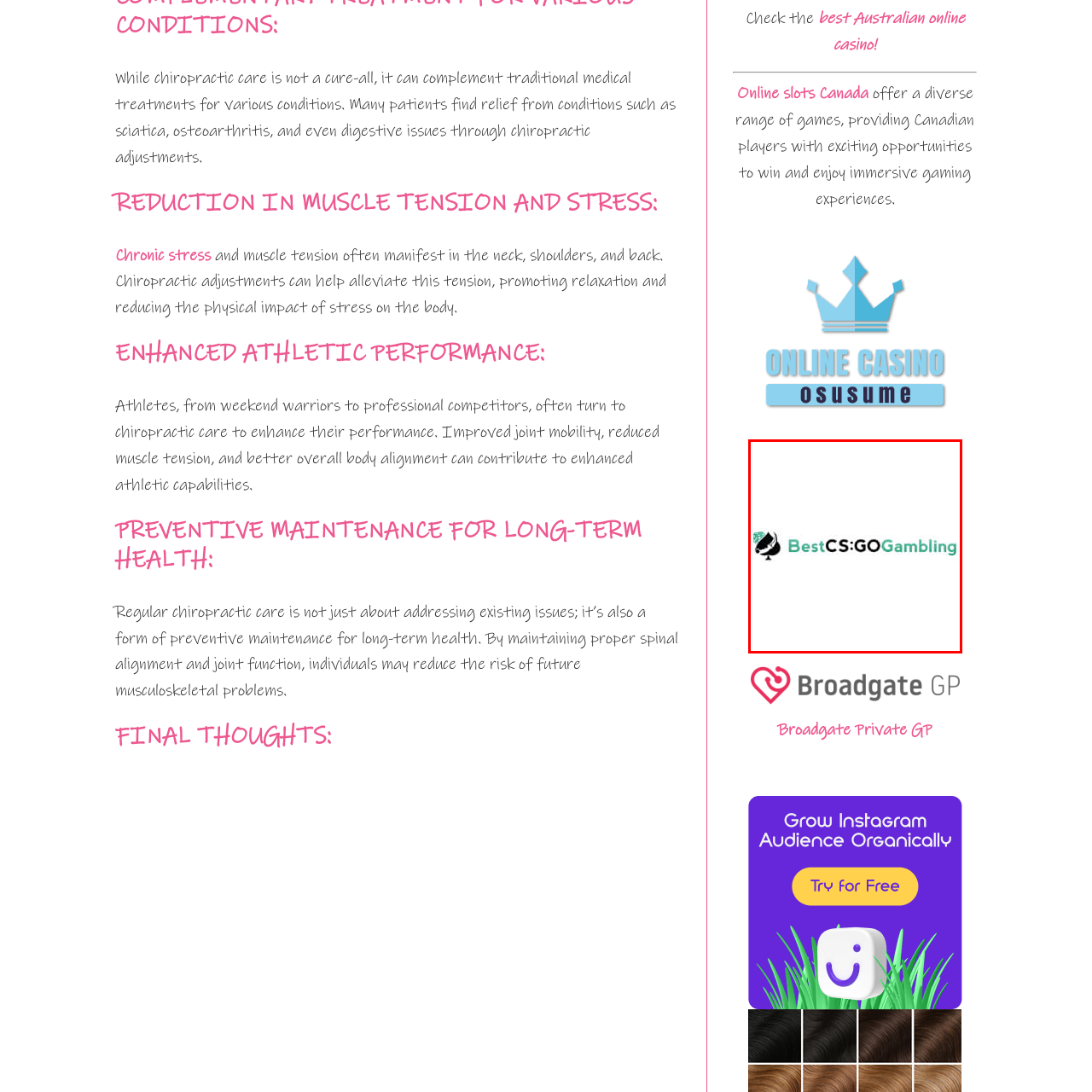Explain what is happening in the image inside the red outline in great detail.

The image features the logo of "BestCS:GO Gambling," prominently showcasing a stylized design that merges a gaming motif with modern typography. The logo includes a graphical element likely representing a fish, alongside the brand name rendered in bold, contemporary fonts. The color palette combines green and black, creating a striking contrast that draws attention to the brand. This logo is associated with the online gambling industry, particularly focused on betting related to the popular game "Counter-Strike: Global Offensive." It conveys a sense of excitement and competitiveness, appealing to gamers and gambling enthusiasts alike.